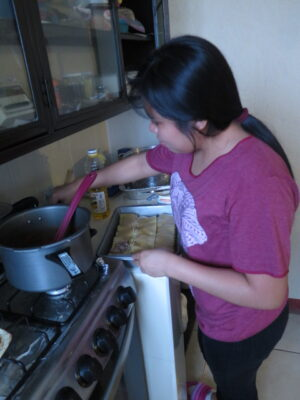Please provide a comprehensive answer to the question based on the screenshot: What is the atmosphere of the kitchen?

The caption describes the kitchen as modest with various ingredients and cooking utensils visible on the counter and stove, which creates a lively cooking environment, emphasizing the importance of cooking in their daily lives and community.